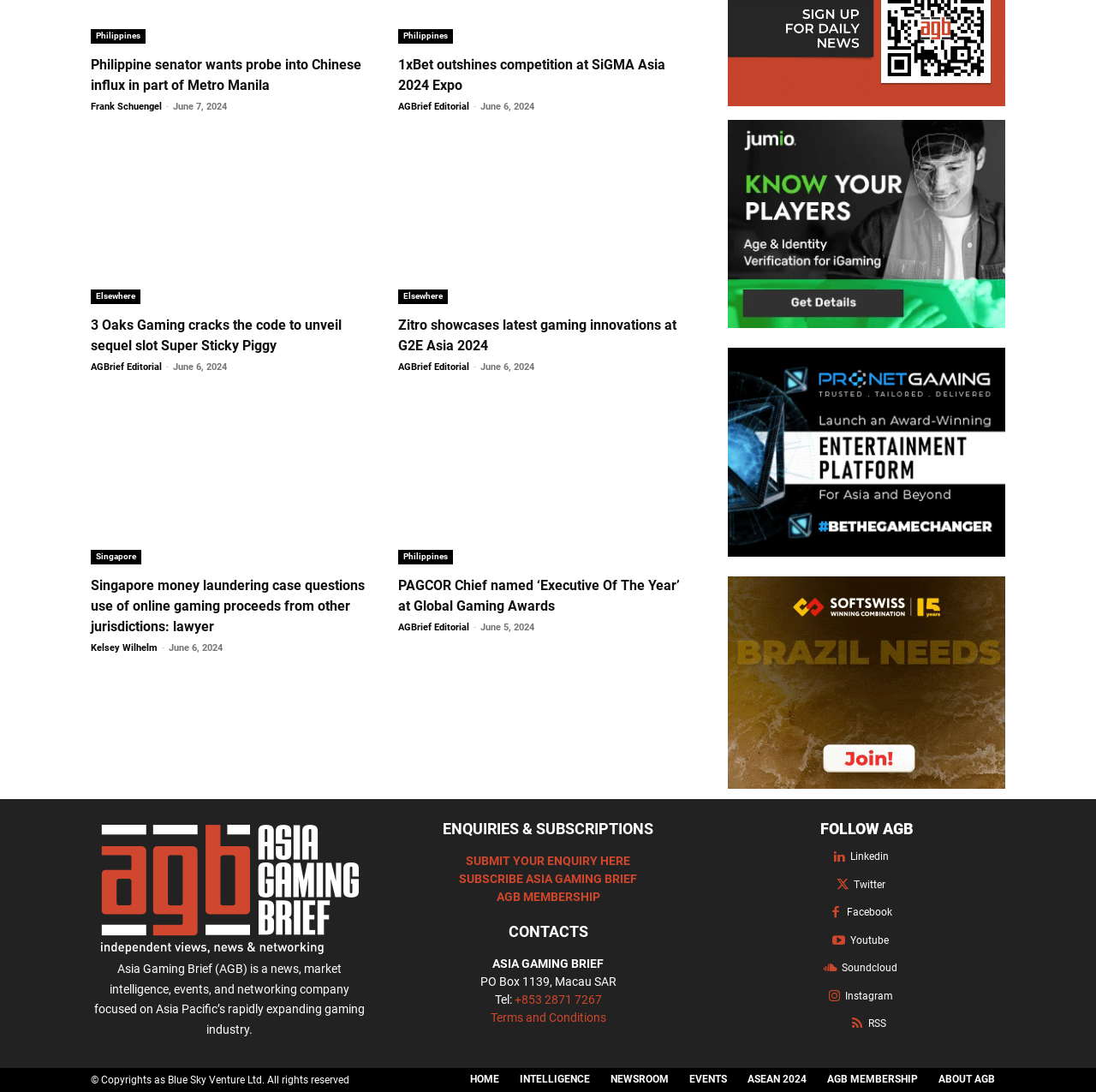Pinpoint the bounding box coordinates of the area that must be clicked to complete this instruction: "Read the news about '1xBet outshines competition at SiGMA Asia 2024 Expo'".

[0.364, 0.05, 0.626, 0.088]